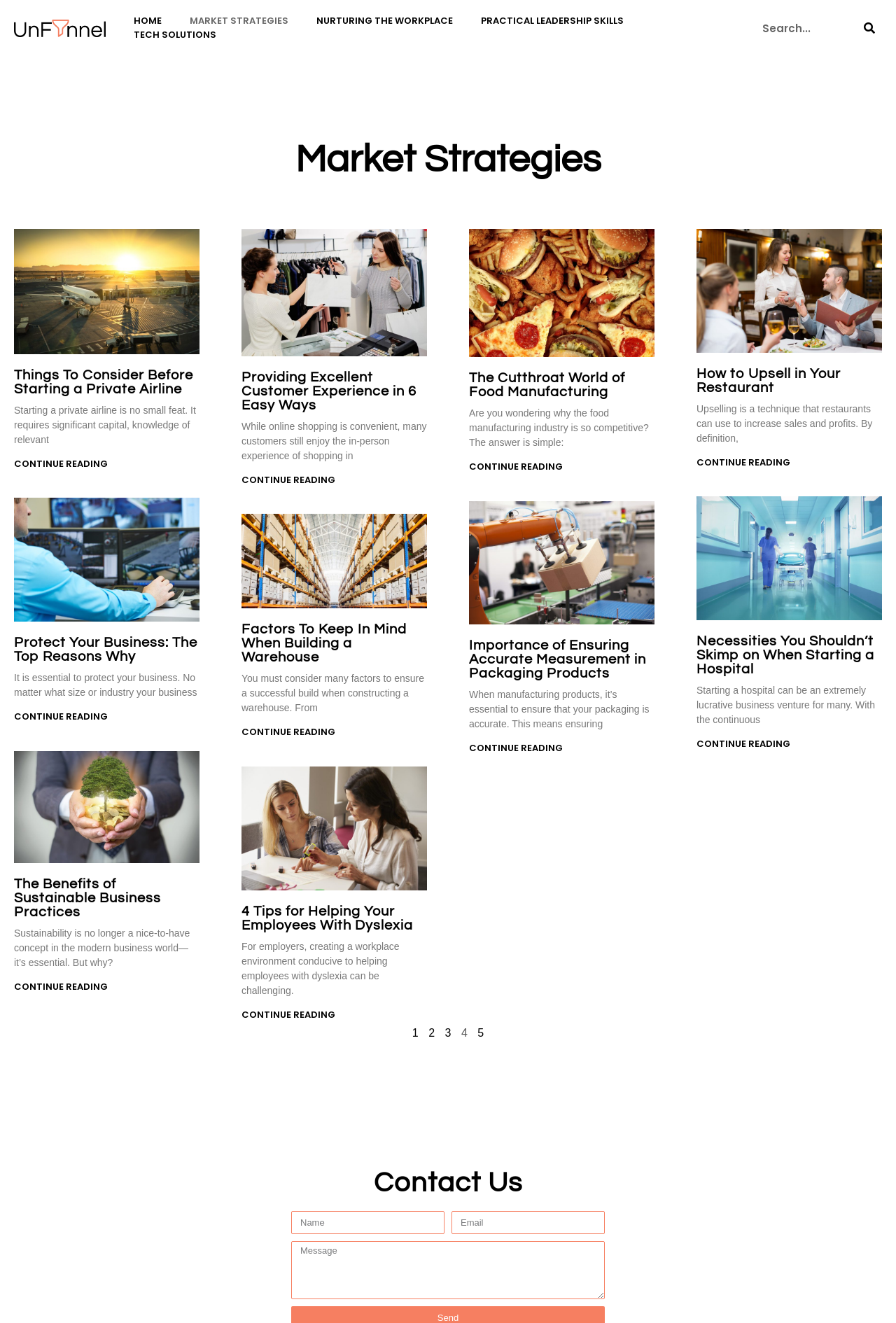Determine the coordinates of the bounding box for the clickable area needed to execute this instruction: "Read more about Things To Consider Before Starting a Private Airline".

[0.016, 0.345, 0.12, 0.355]